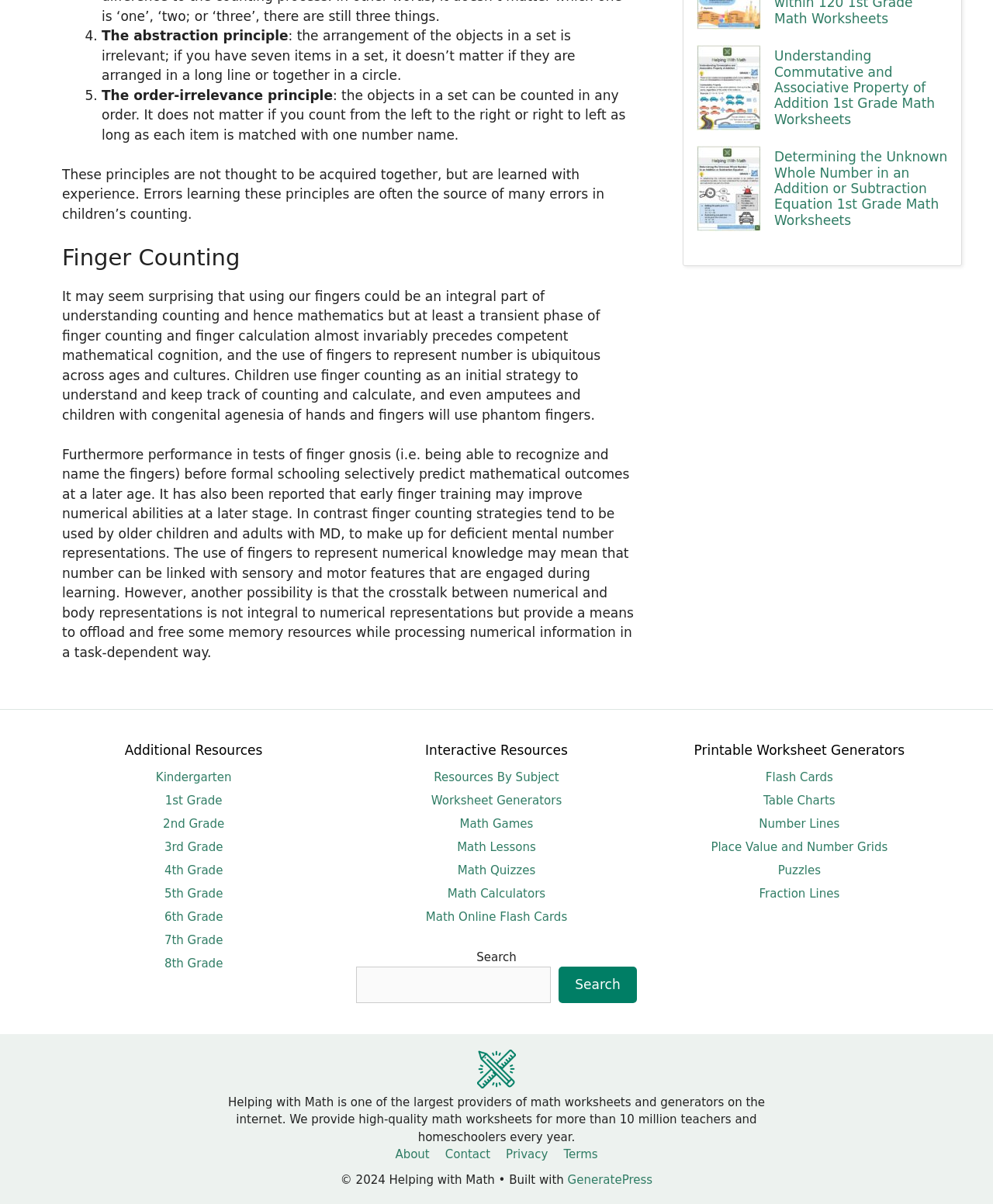Can you identify the bounding box coordinates of the clickable region needed to carry out this instruction: 'go to the 1st grade math worksheets'? The coordinates should be four float numbers within the range of 0 to 1, stated as [left, top, right, bottom].

[0.702, 0.093, 0.766, 0.106]